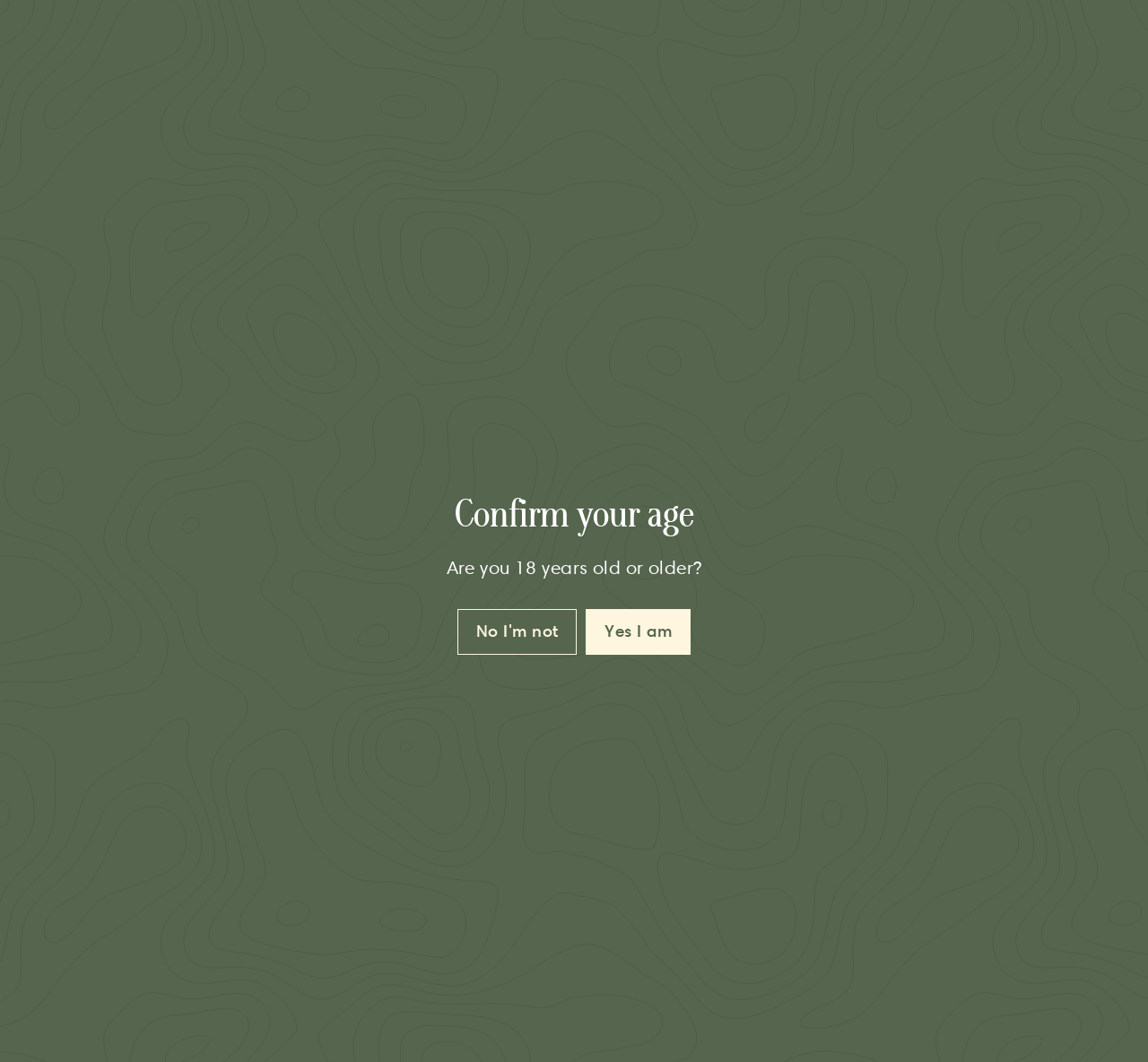Using the webpage screenshot, find the UI element described by White Wine import 'components/icon';. Provide the bounding box coordinates in the format (top-left x, top-left y, bottom-right x, bottom-right y), ensuring all values are floating point numbers between 0 and 1.

[0.507, 0.155, 0.64, 0.201]